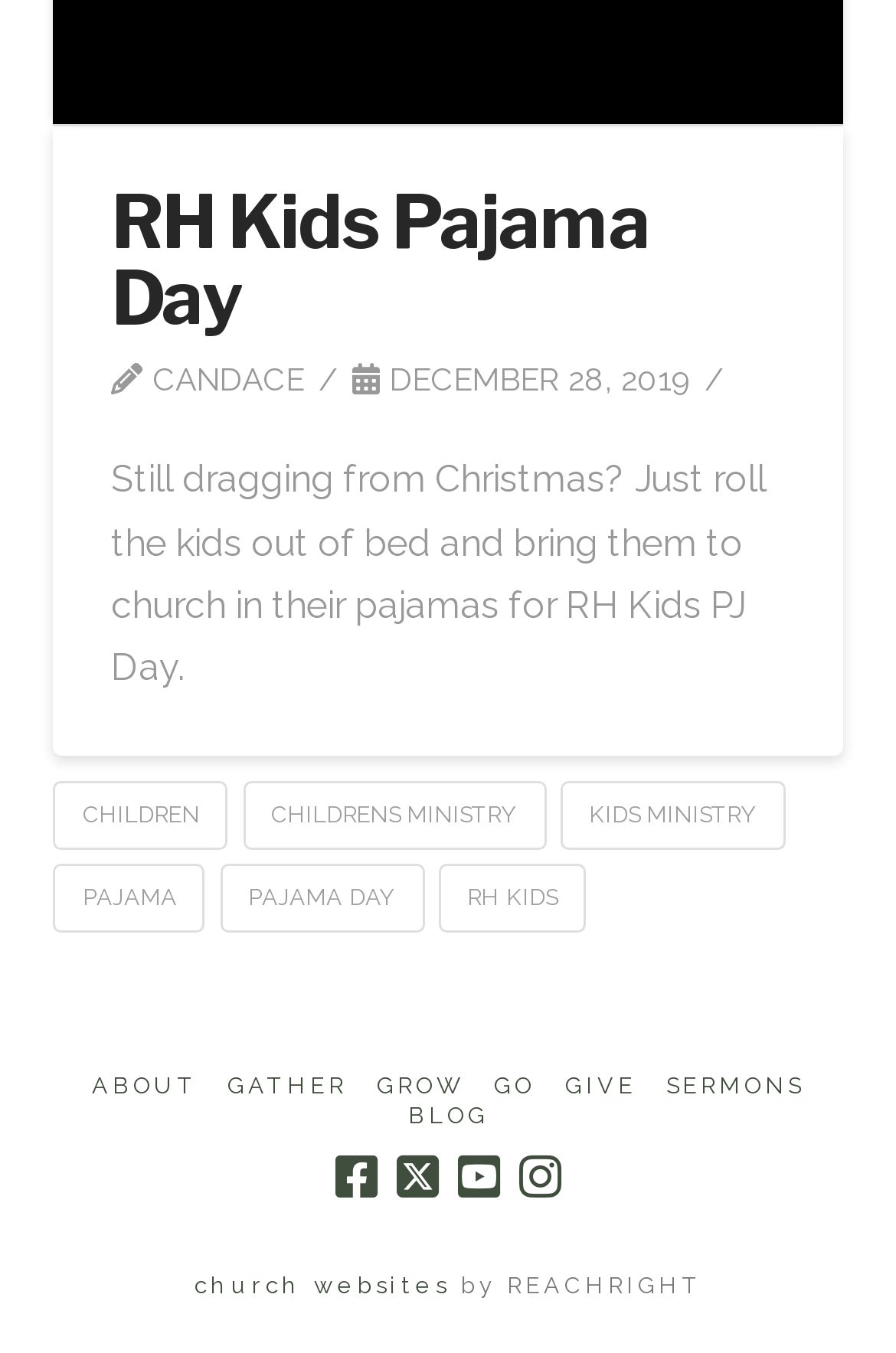Determine the bounding box coordinates for the area that needs to be clicked to fulfill this task: "Click RH Kids Pajama Day". The coordinates must be given as four float numbers between 0 and 1, i.e., [left, top, right, bottom].

[0.124, 0.13, 0.725, 0.253]